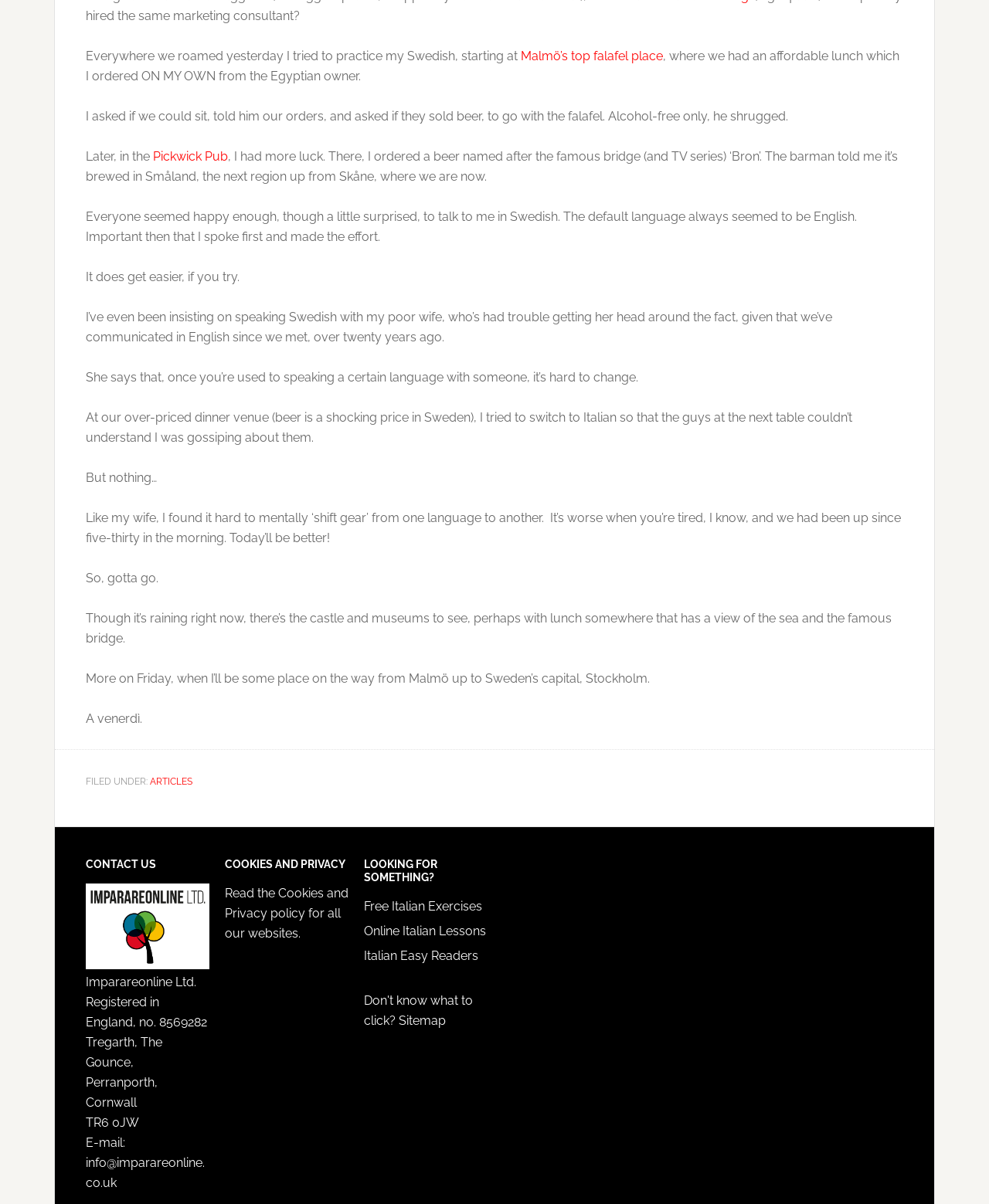Please locate the UI element described by "Pickwick Pub" and provide its bounding box coordinates.

[0.155, 0.123, 0.23, 0.136]